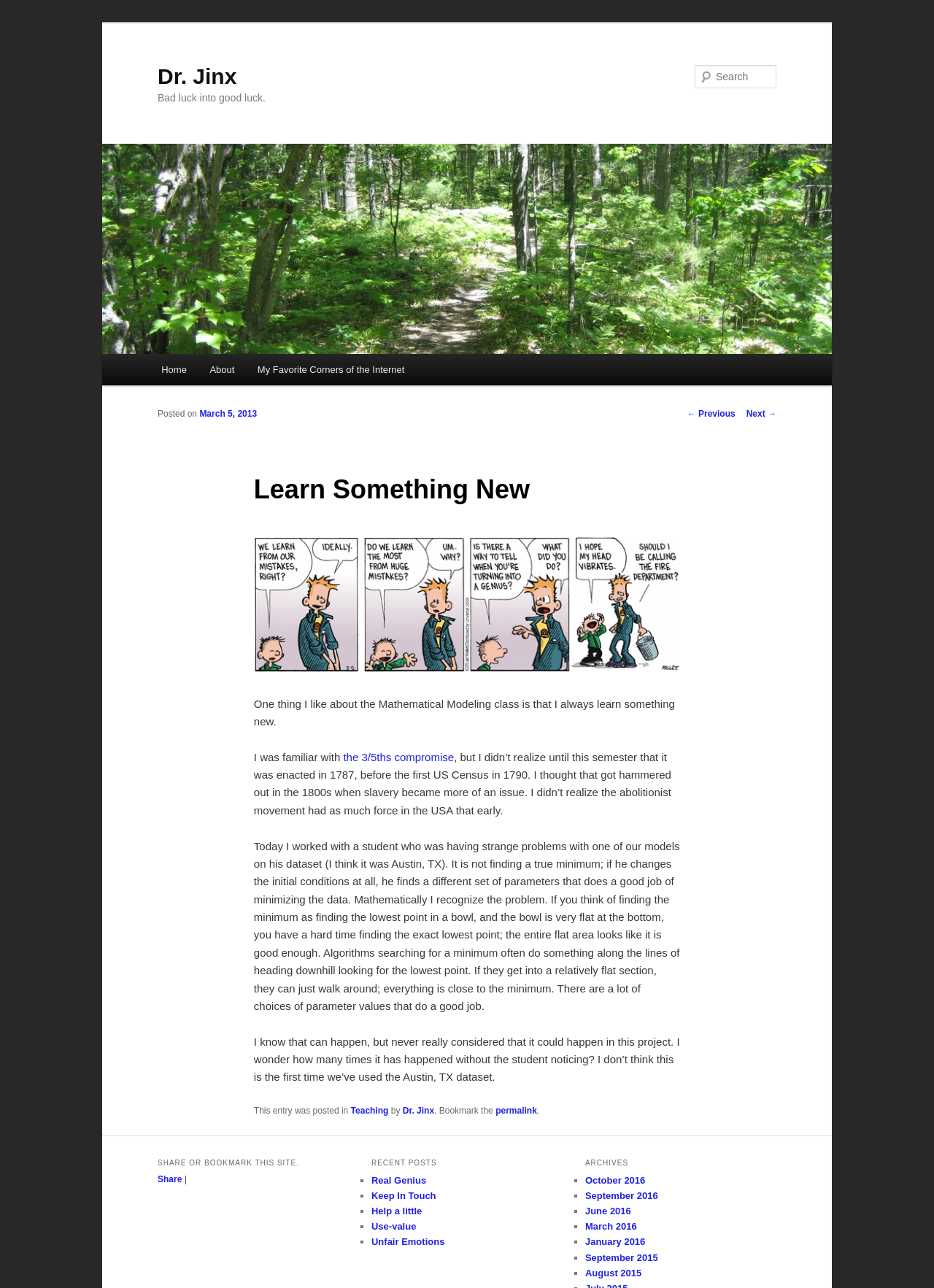Identify the bounding box coordinates of the area that should be clicked in order to complete the given instruction: "Search for something". The bounding box coordinates should be four float numbers between 0 and 1, i.e., [left, top, right, bottom].

[0.744, 0.05, 0.831, 0.069]